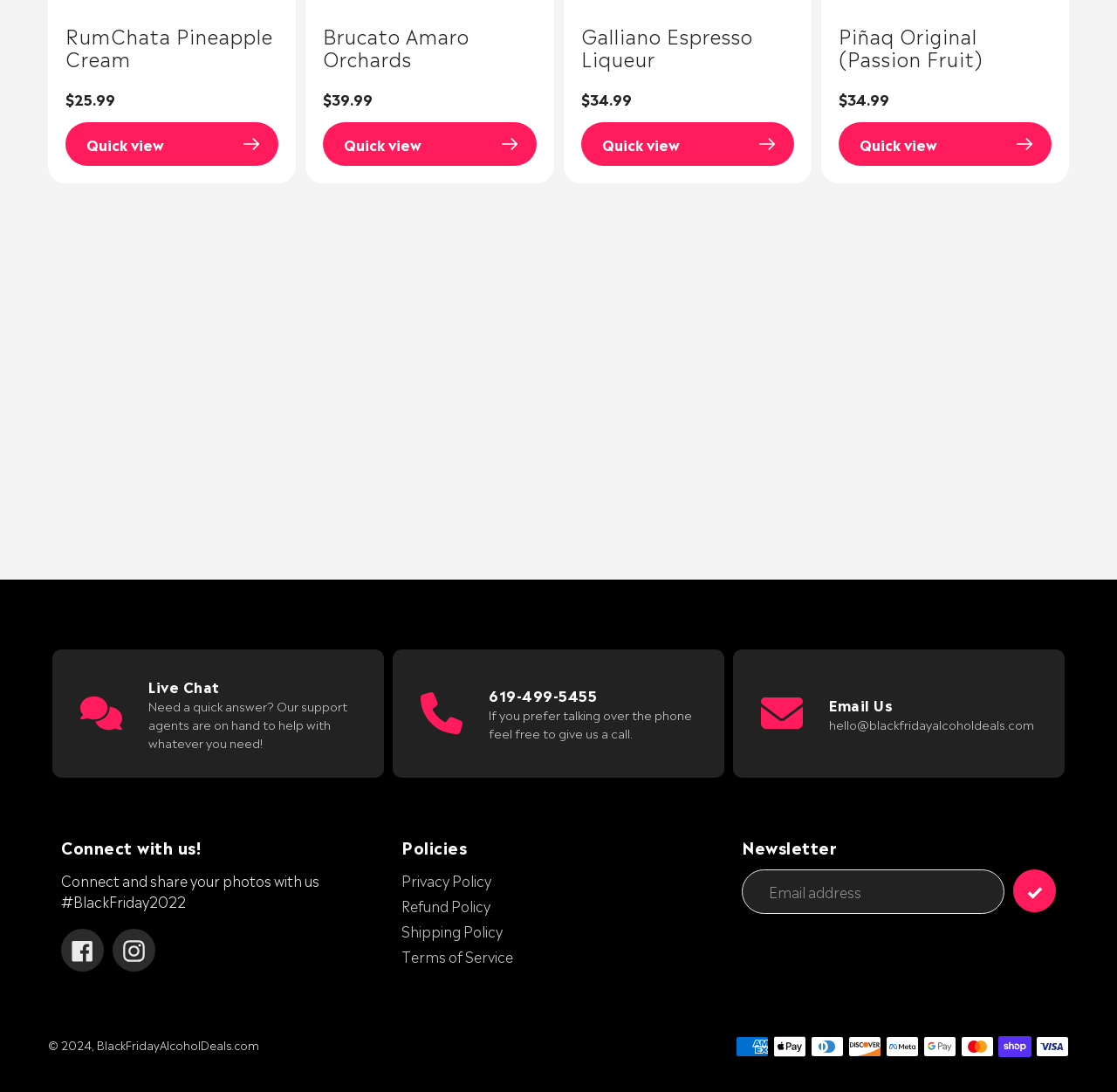Please locate the bounding box coordinates of the element that should be clicked to achieve the given instruction: "Subscribe to the newsletter".

[0.043, 0.228, 0.957, 0.266]